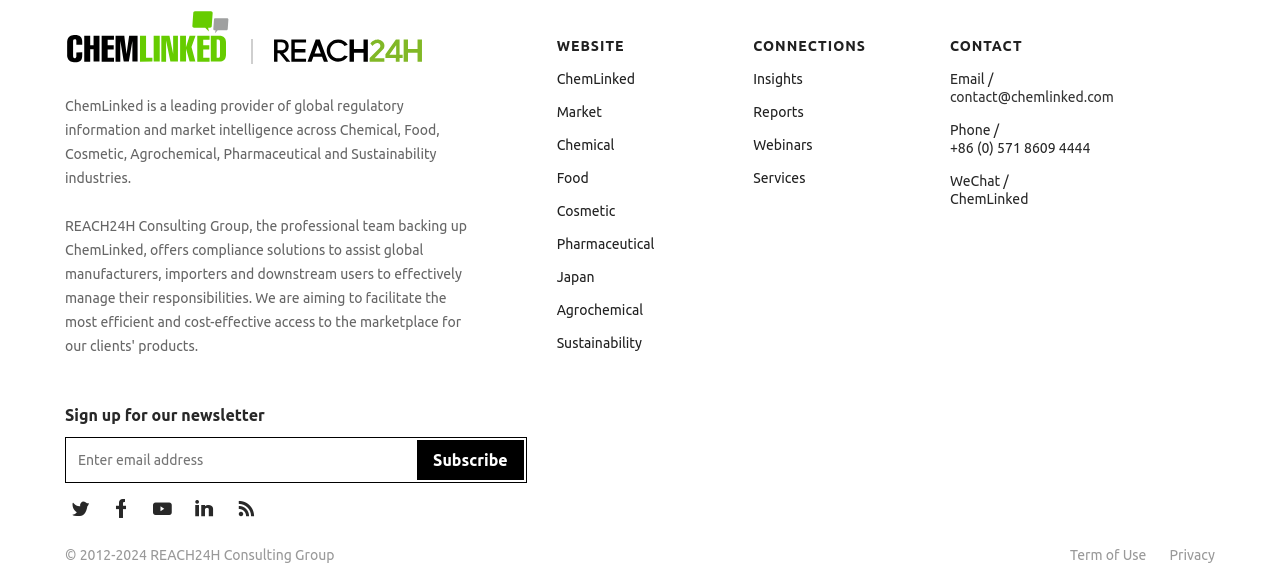Please specify the bounding box coordinates of the clickable region necessary for completing the following instruction: "Click on Join Our Team". The coordinates must consist of four float numbers between 0 and 1, i.e., [left, top, right, bottom].

None